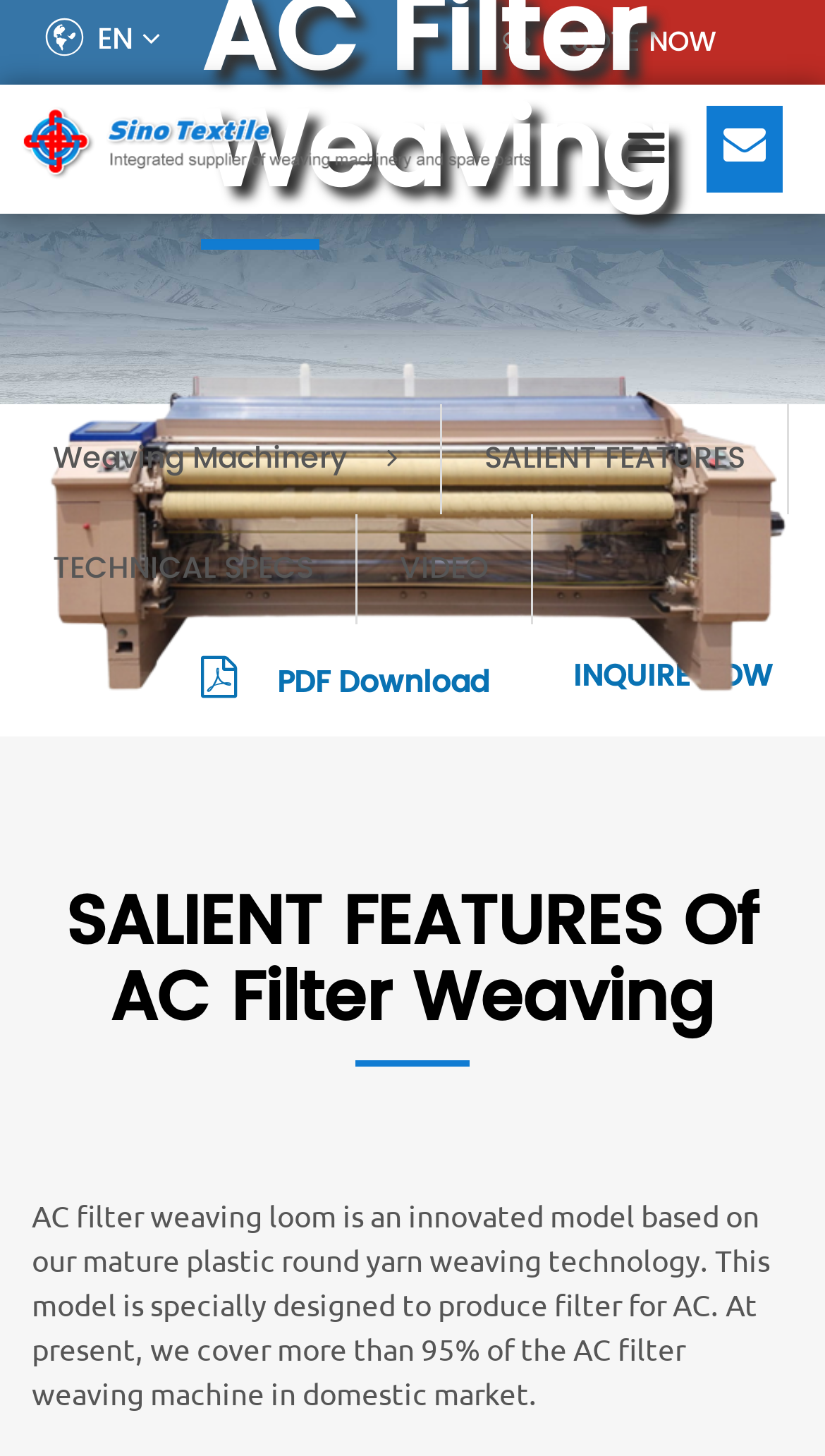Analyze the image and answer the question with as much detail as possible: 
What is the market share of the company in the domestic market?

I found this information by reading the static text that describes the company's market share, which states that they 'cover more than 95% of the AC filter weaving machine in domestic market'.